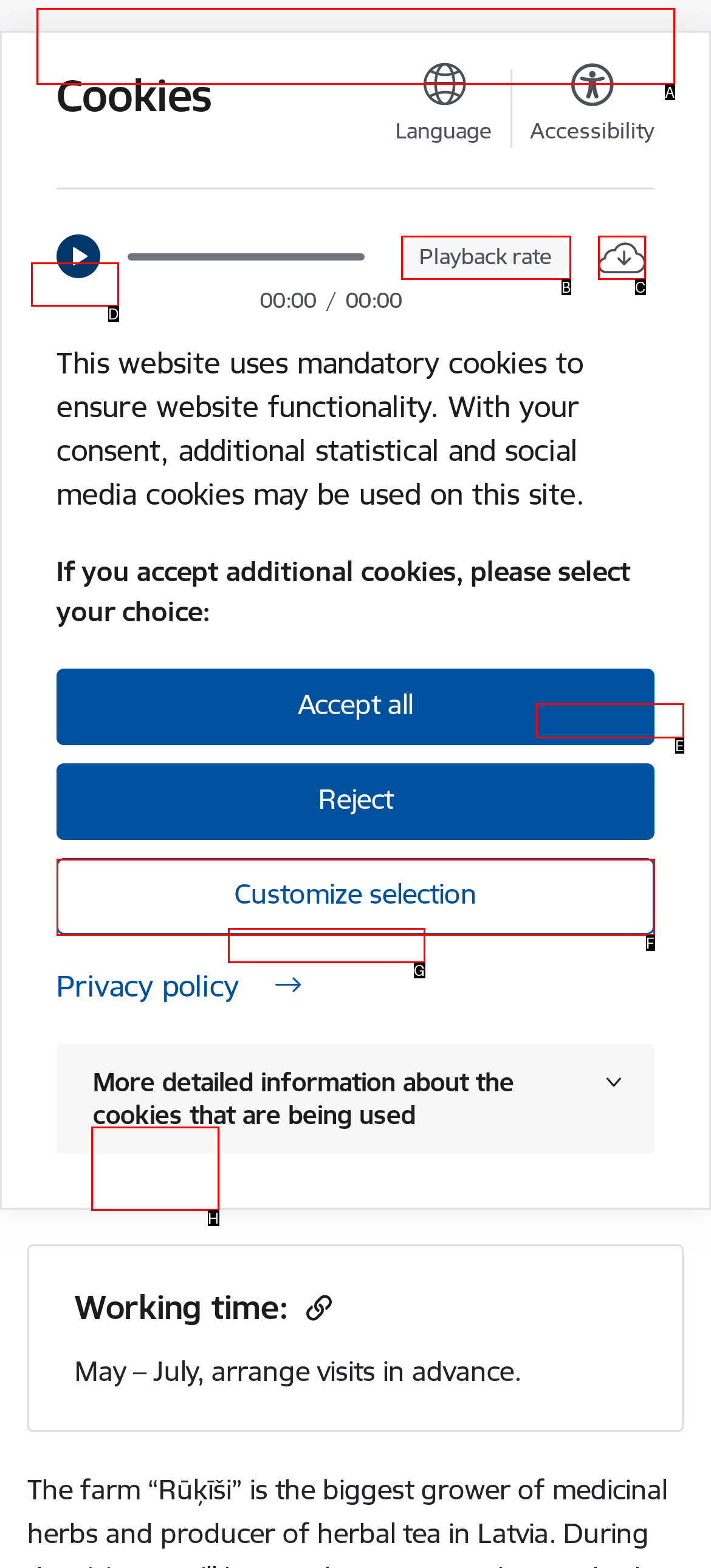From the given options, find the HTML element that fits the description: name="search" placeholder="Search the site". Reply with the letter of the chosen element.

A